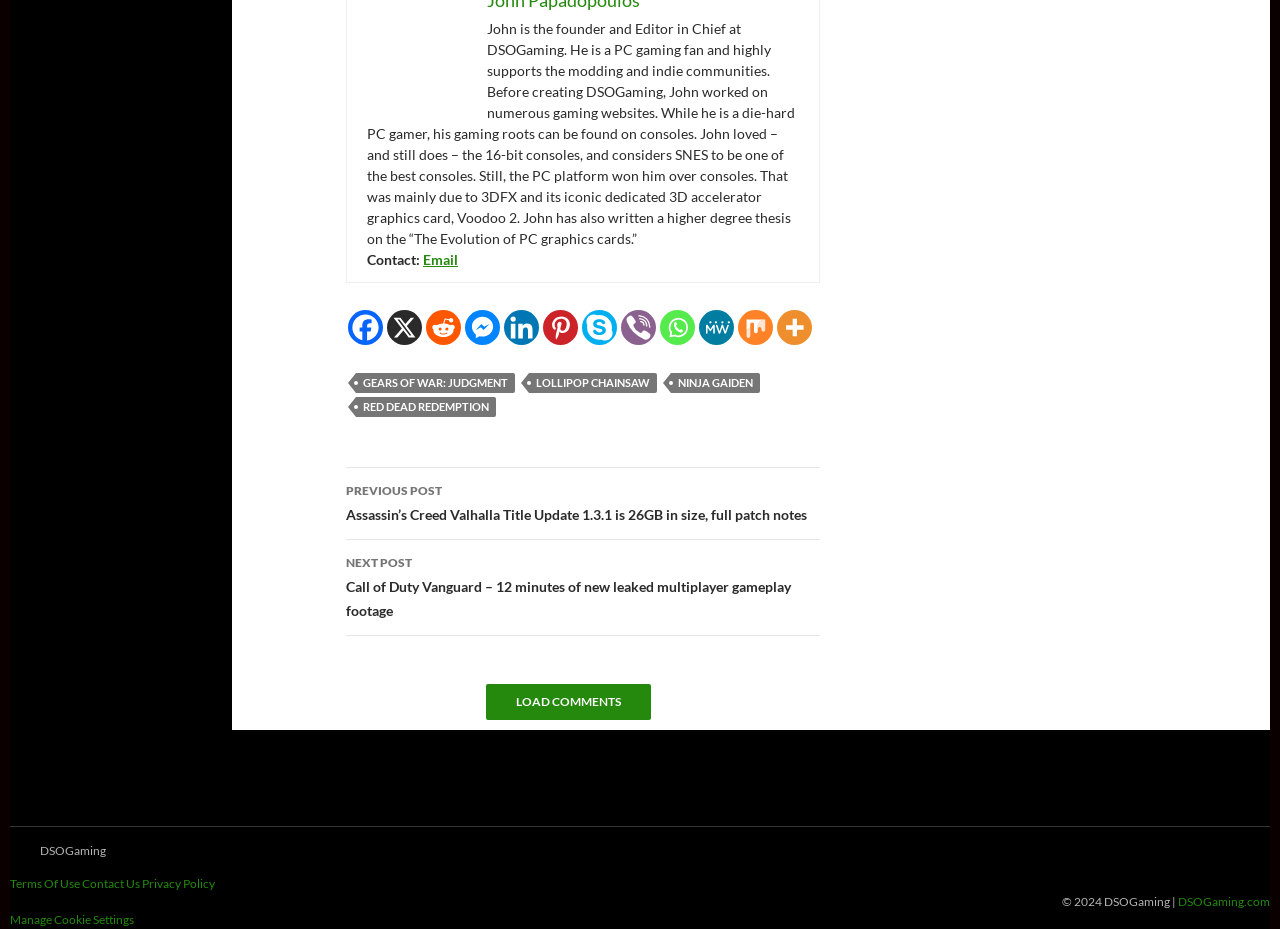Please answer the following question using a single word or phrase: 
What is the copyright year of DSOGaming?

2024